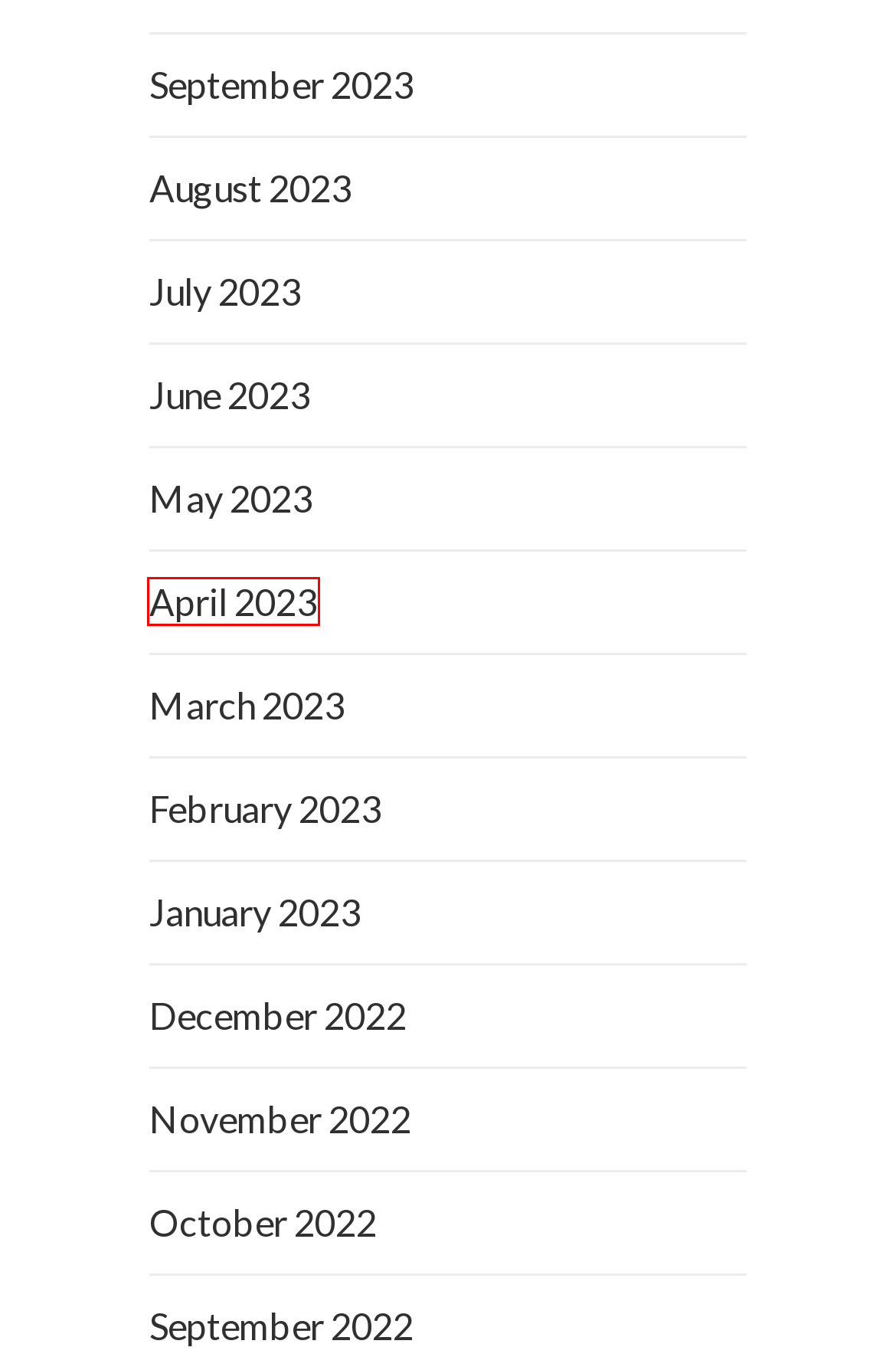Take a look at the provided webpage screenshot featuring a red bounding box around an element. Select the most appropriate webpage description for the page that loads after clicking on the element inside the red bounding box. Here are the candidates:
A. June | 2023 | EECPRESS
B. May | 2023 | EECPRESS
C. September | 2022 | EECPRESS
D. March | 2023 | EECPRESS
E. August | 2023 | EECPRESS
F. November | 2022 | EECPRESS
G. January | 2023 | EECPRESS
H. April | 2023 | EECPRESS

H